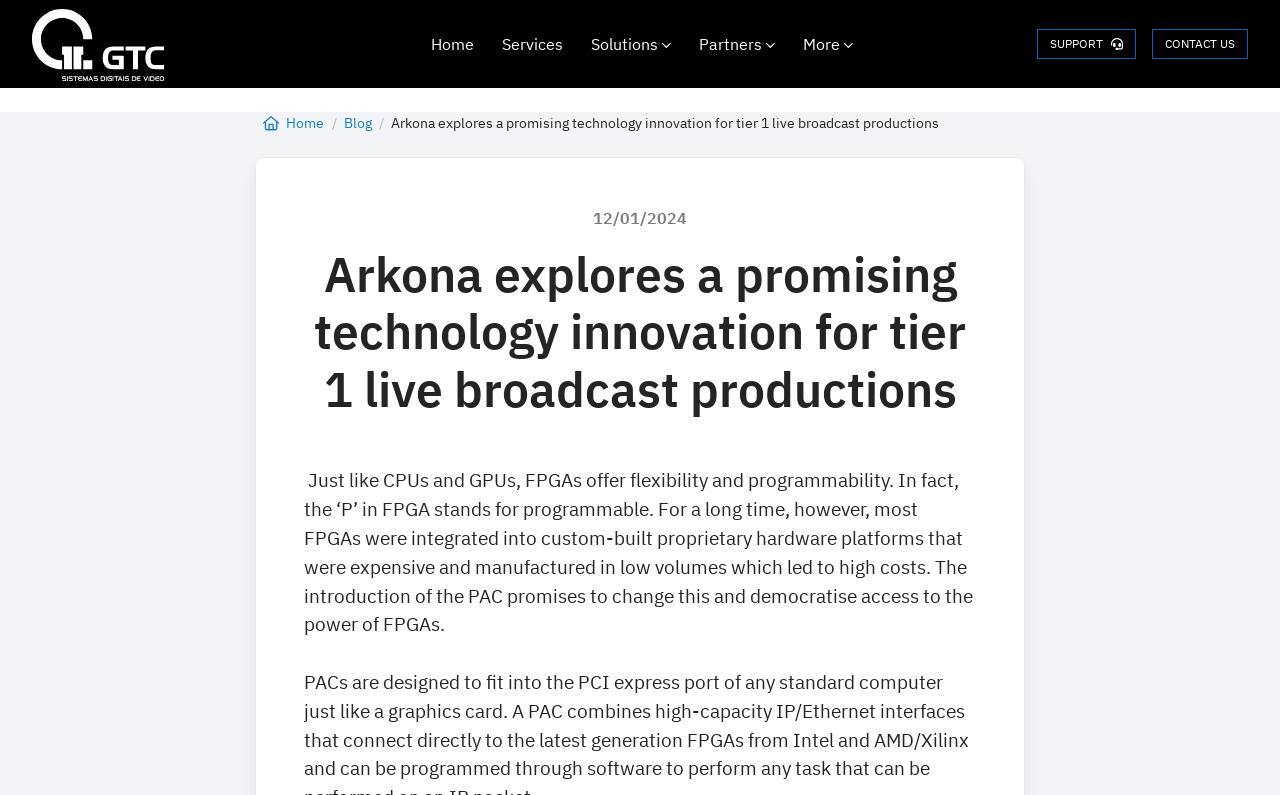Analyze the image and give a detailed response to the question:
What is the date of the blog post?

The date of the blog post is 12/01/2024, which is mentioned in the time element below the navigation breadcrumbs.